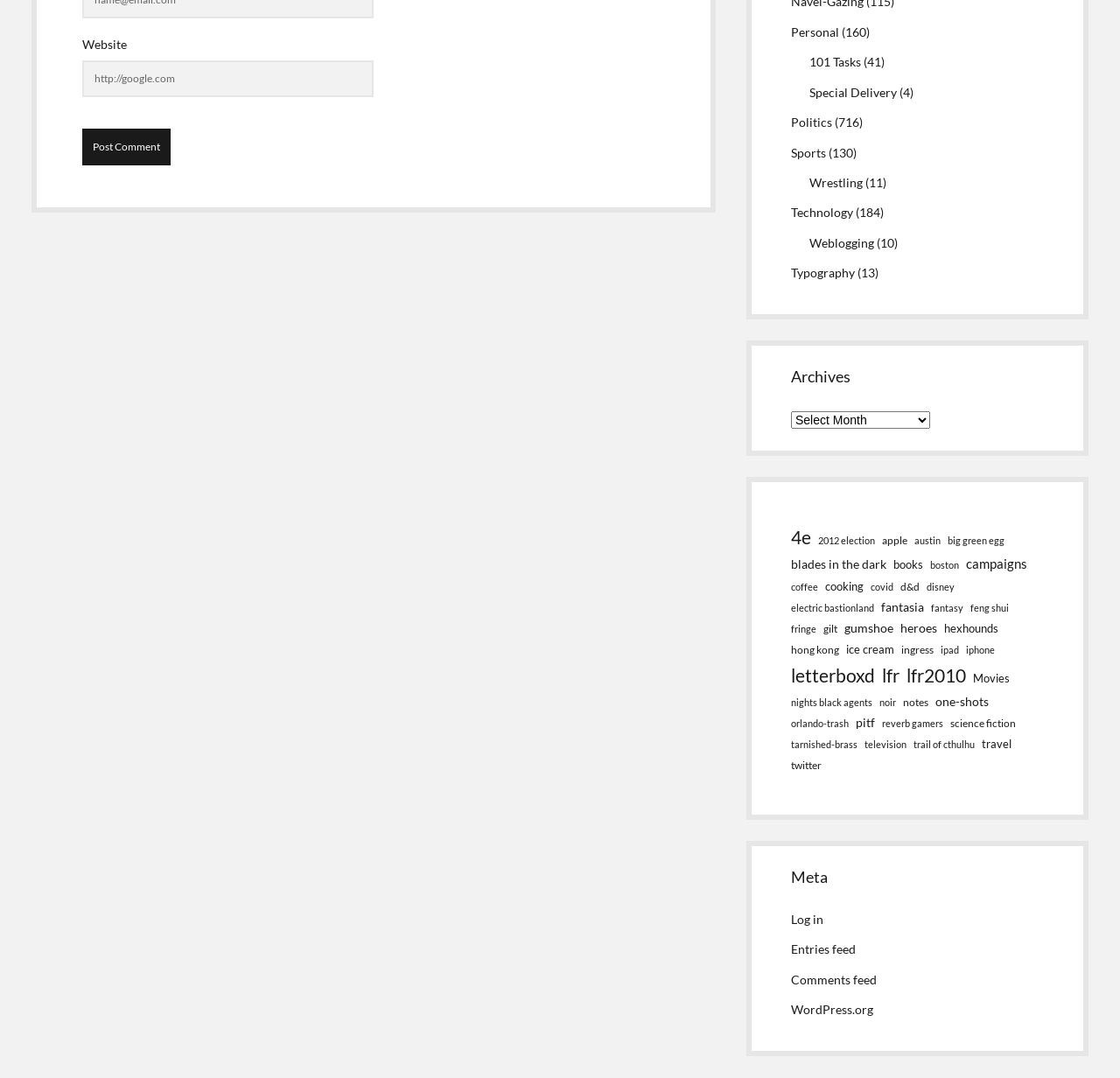Determine the bounding box coordinates of the clickable element to achieve the following action: 'log in'. Provide the coordinates as four float values between 0 and 1, formatted as [left, top, right, bottom].

[0.706, 0.846, 0.735, 0.859]